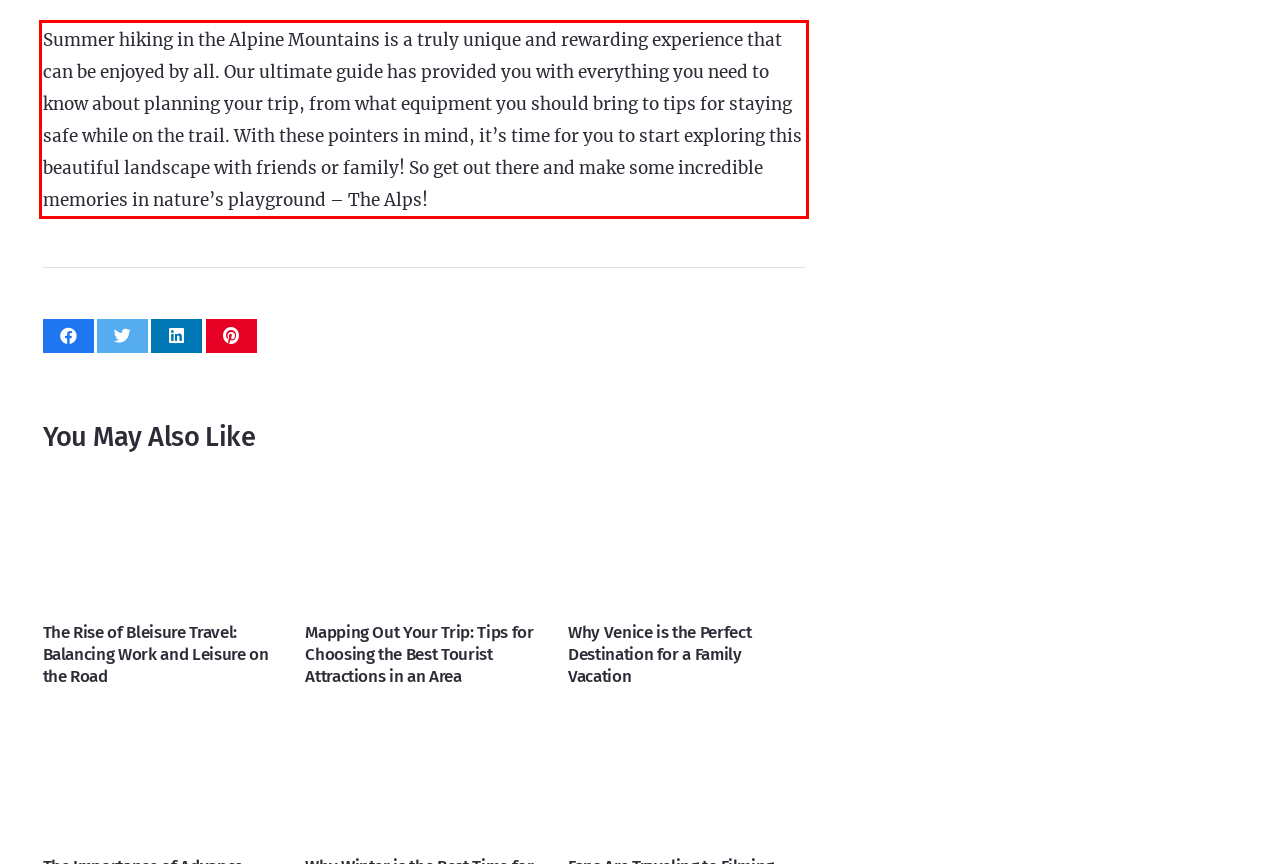Look at the webpage screenshot and recognize the text inside the red bounding box.

Summer hiking in the Alpine Mountains is a truly unique and rewarding experience that can be enjoyed by all. Our ultimate guide has provided you with everything you need to know about planning your trip, from what equipment you should bring to tips for staying safe while on the trail. With these pointers in mind, it’s time for you to start exploring this beautiful landscape with friends or family! So get out there and make some incredible memories in nature’s playground – The Alps!